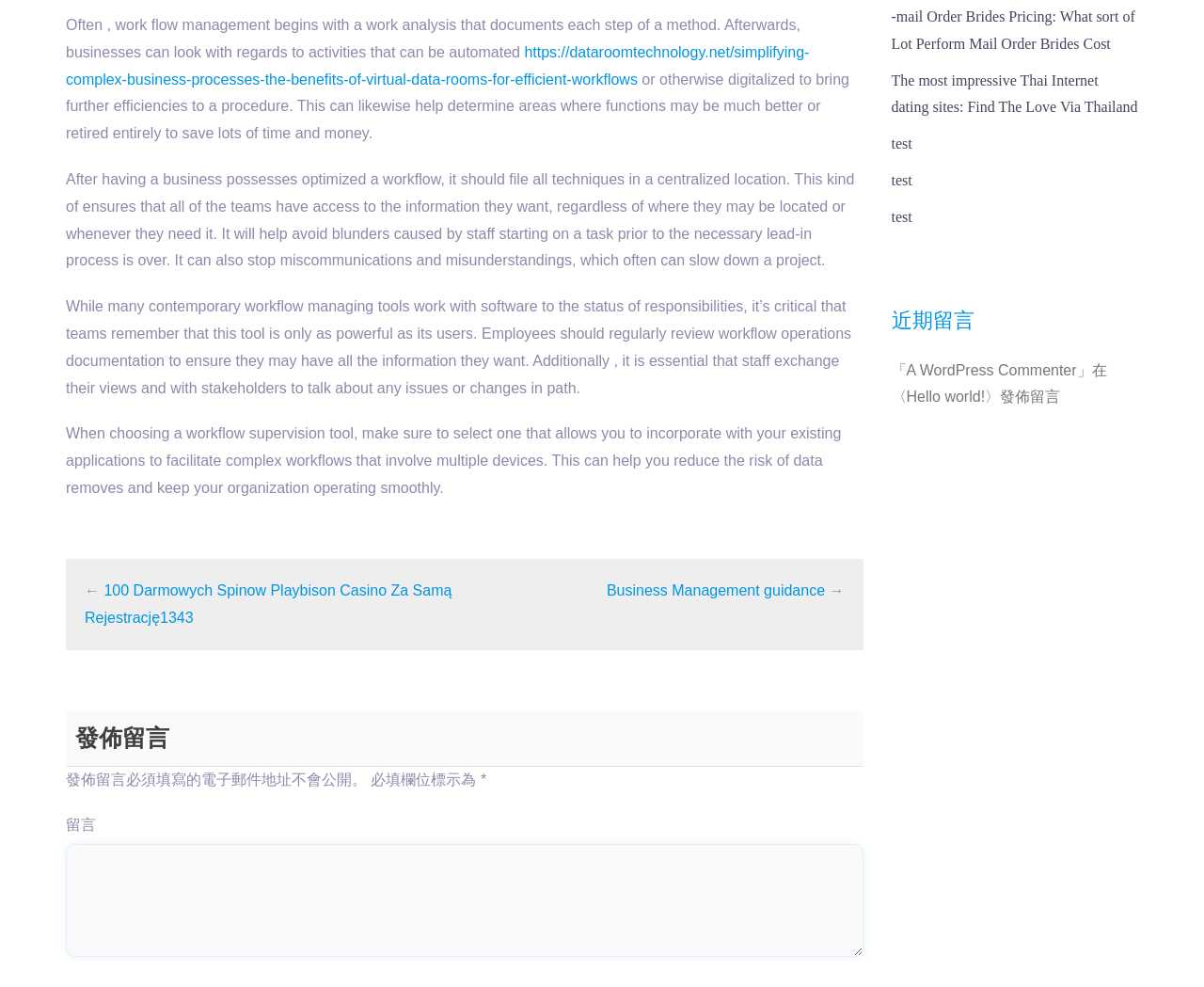Give the bounding box coordinates for the element described by: "Hello world!".

[0.753, 0.394, 0.818, 0.41]